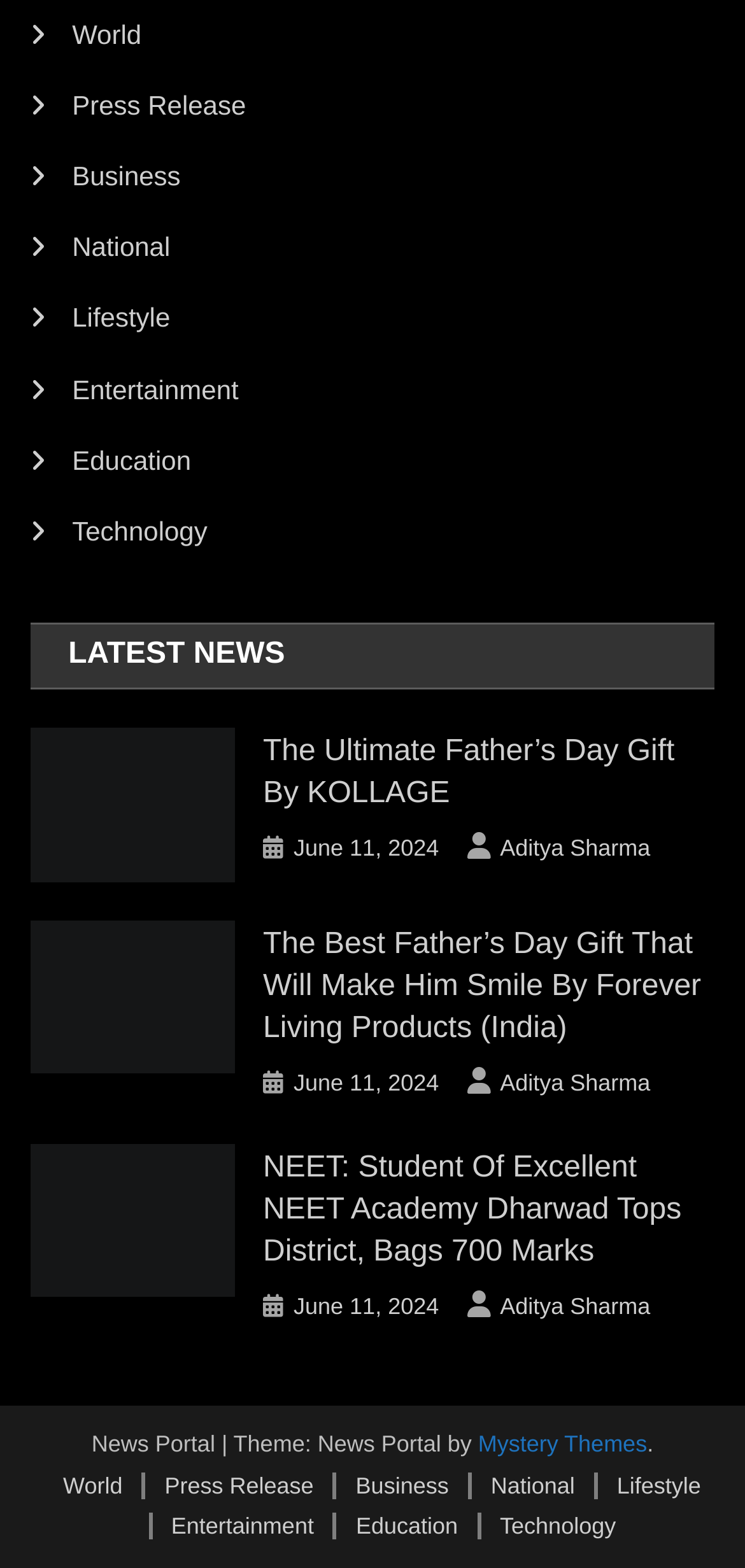Identify the bounding box coordinates for the element you need to click to achieve the following task: "Click on World". Provide the bounding box coordinates as four float numbers between 0 and 1, in the form [left, top, right, bottom].

[0.04, 0.006, 0.19, 0.037]